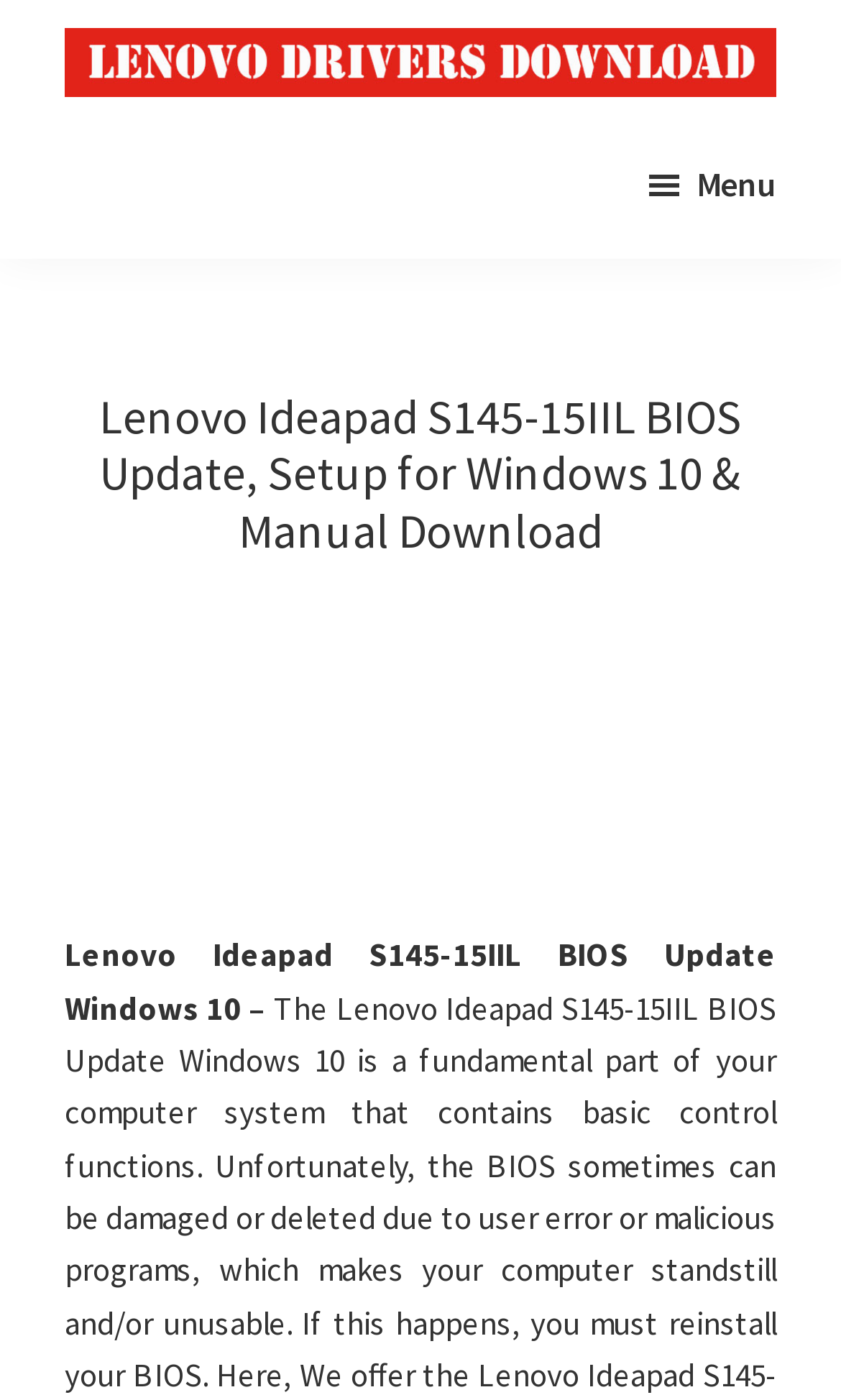Respond to the question with just a single word or phrase: 
Is there a menu button on the webpage?

Yes